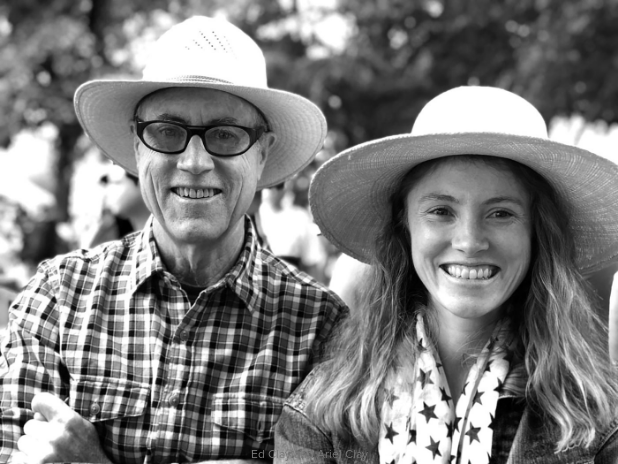Explain all the elements you observe in the image.

The image features Ed Clay and Ariel Clay, the father-daughter duo behind Furniture Marolles. A striking black-and-white portrait, it showcases their warm smiles and casual yet stylish attire, highlighting their familial bond and collaborative spirit. Ed, wearing a plaid shirt and a wide-brimmed hat, embodies classic craftsmanship, while Ariel complements him with her own fashionable hat and a star-patterned scarf, symbolizing innovation in design. The background hints at an outdoor setting, filled with a soft focus of other attendees, underscoring their active engagement in community or industry events. Together, they represent the legacy and evolution of furniture design, blending traditional artistry with contemporary aesthetics.